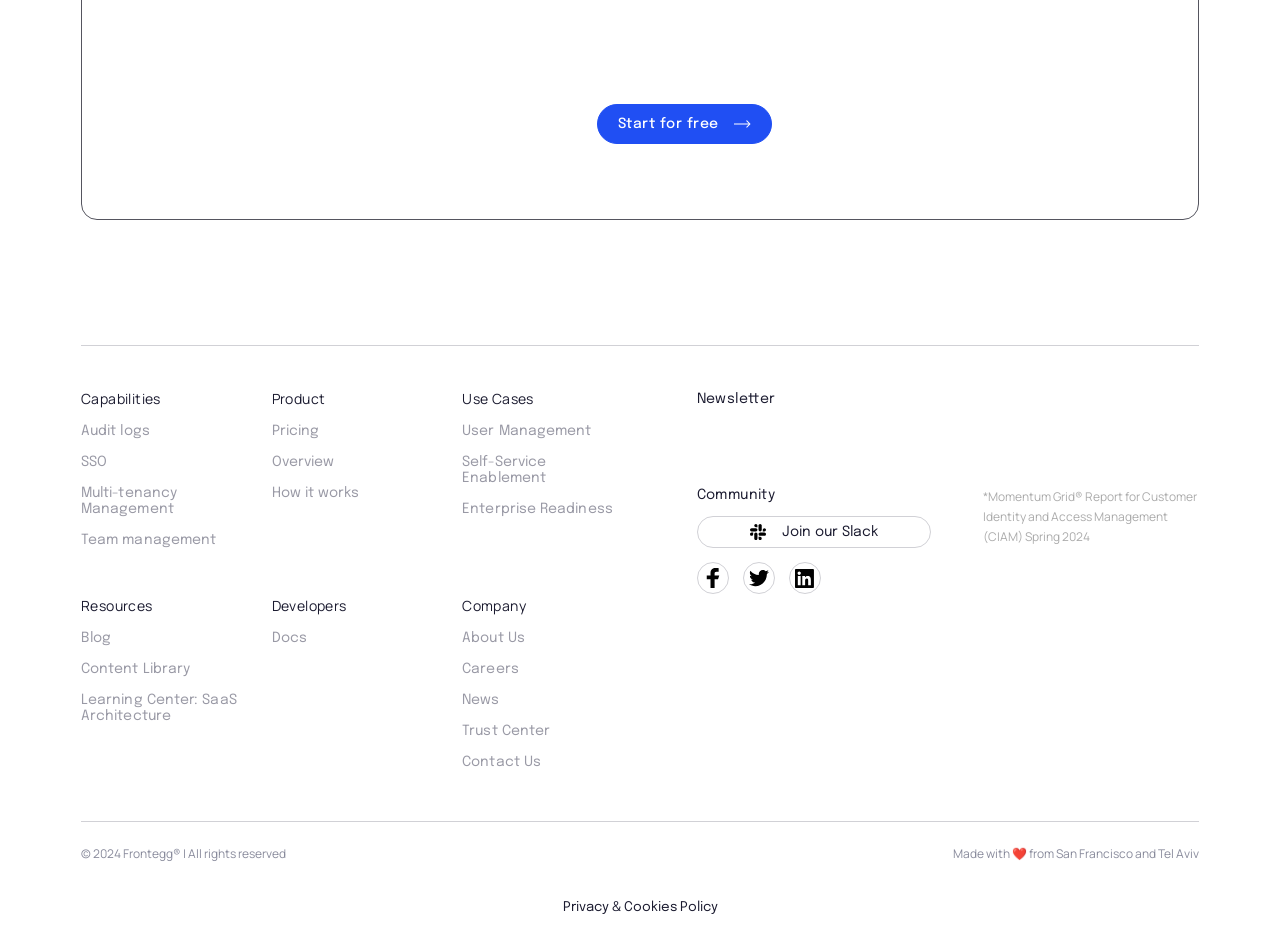What is the purpose of the 'Team management' link?
Answer the question with a thorough and detailed explanation.

The 'Team management' link is located under the 'Capabilities' section, which implies that it is related to managing teams within the context of the product or service offered by the website. The link is likely to provide information or functionality for managing teams.